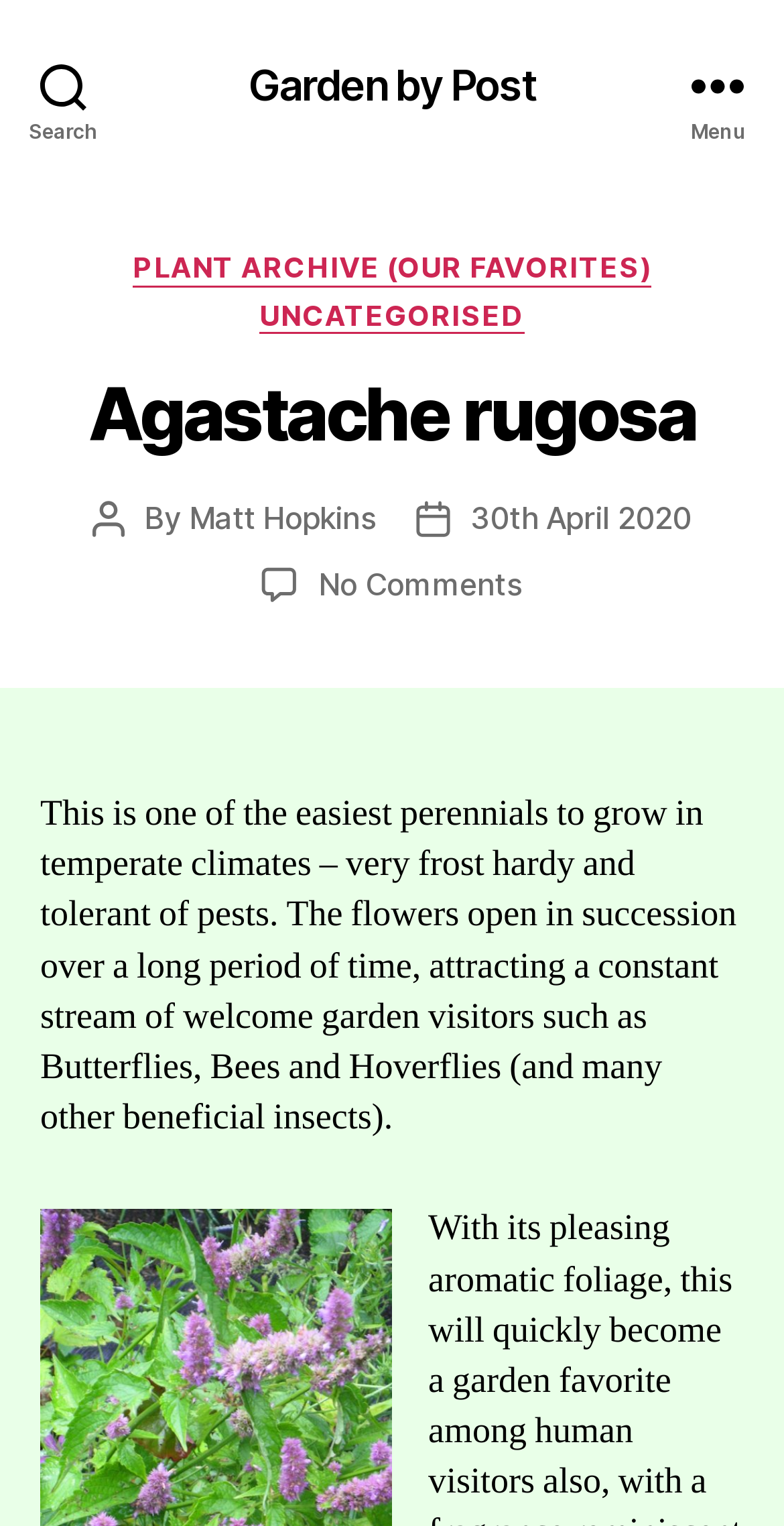Find the bounding box coordinates of the element to click in order to complete the given instruction: "Open the Menu."

[0.831, 0.0, 1.0, 0.111]